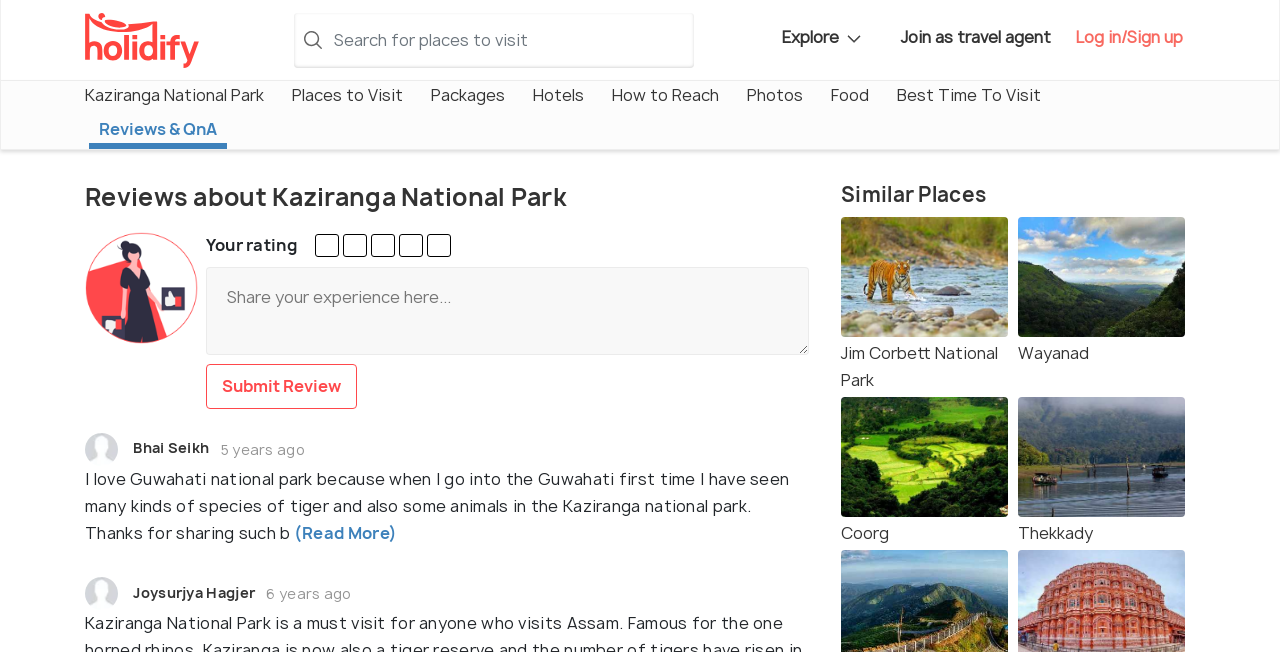Given the element description Wayanad, identify the bounding box coordinates for the UI element on the webpage screenshot. The format should be (top-left x, top-left y, bottom-right x, bottom-right y), with values between 0 and 1.

[0.795, 0.408, 0.926, 0.563]